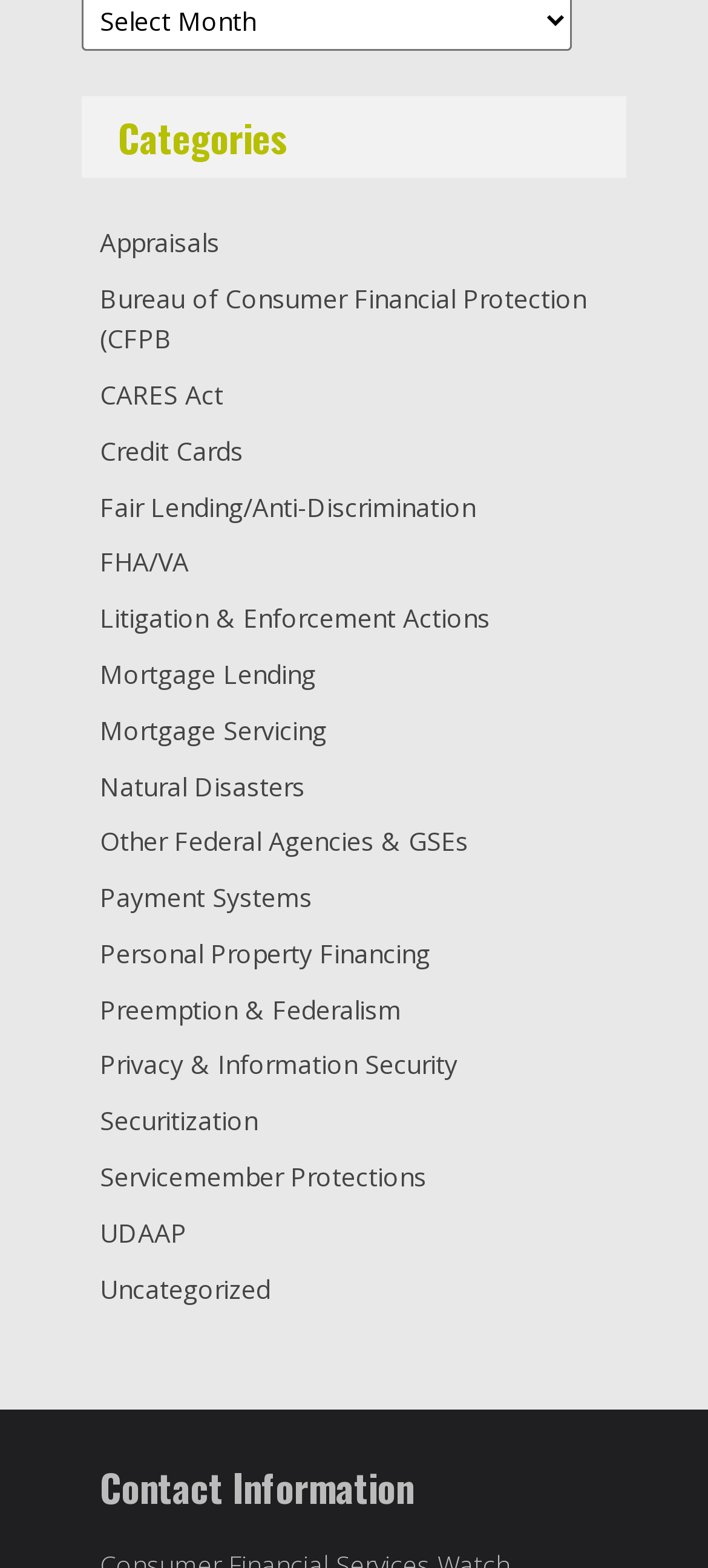Based on the element description Securitization, identify the bounding box coordinates for the UI element. The coordinates should be in the format (top-left x, top-left y, bottom-right x, bottom-right y) and within the 0 to 1 range.

[0.141, 0.704, 0.364, 0.726]